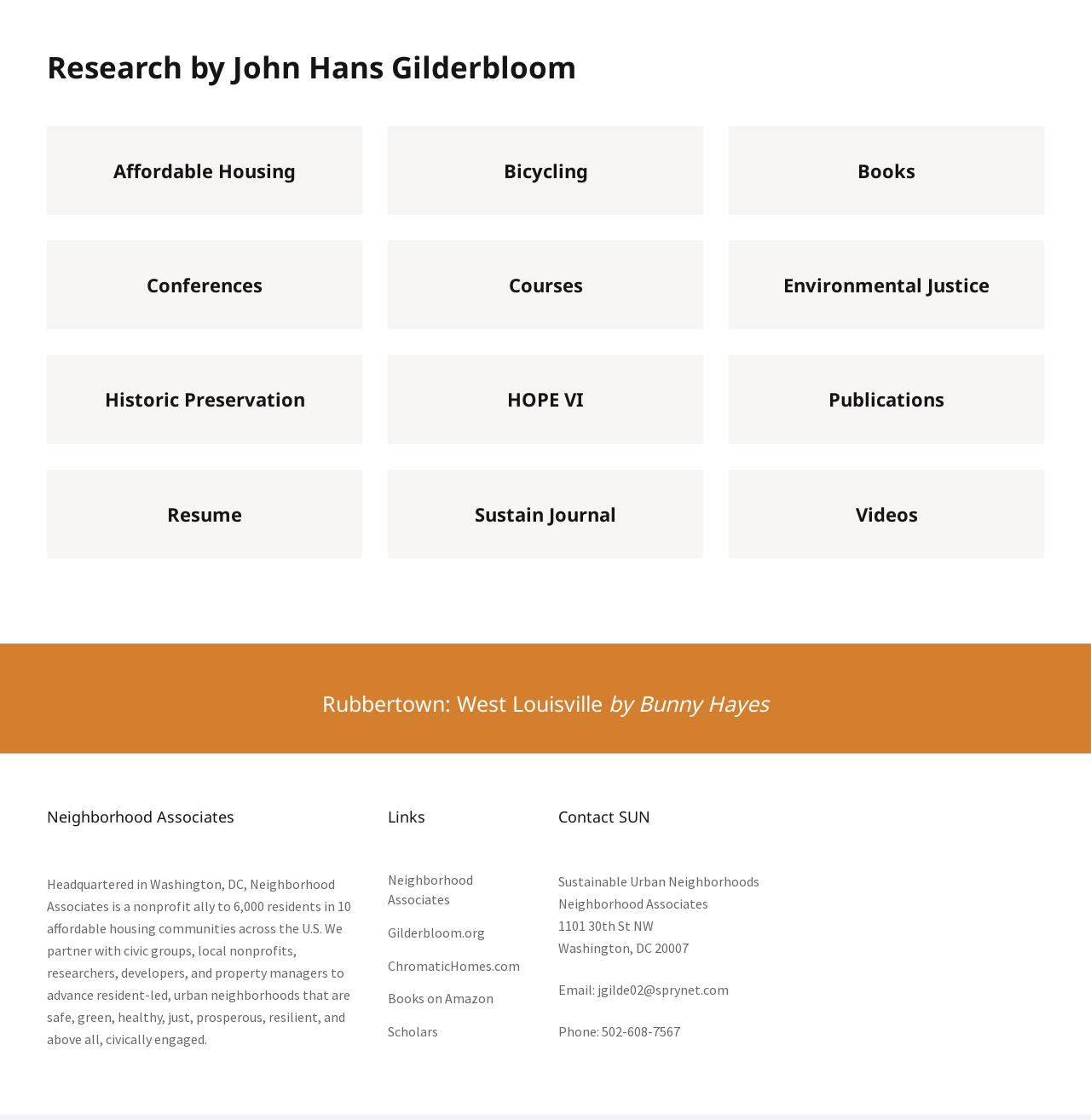Highlight the bounding box coordinates of the element you need to click to perform the following instruction: "Read about Environmental Justice."

[0.718, 0.245, 0.907, 0.264]